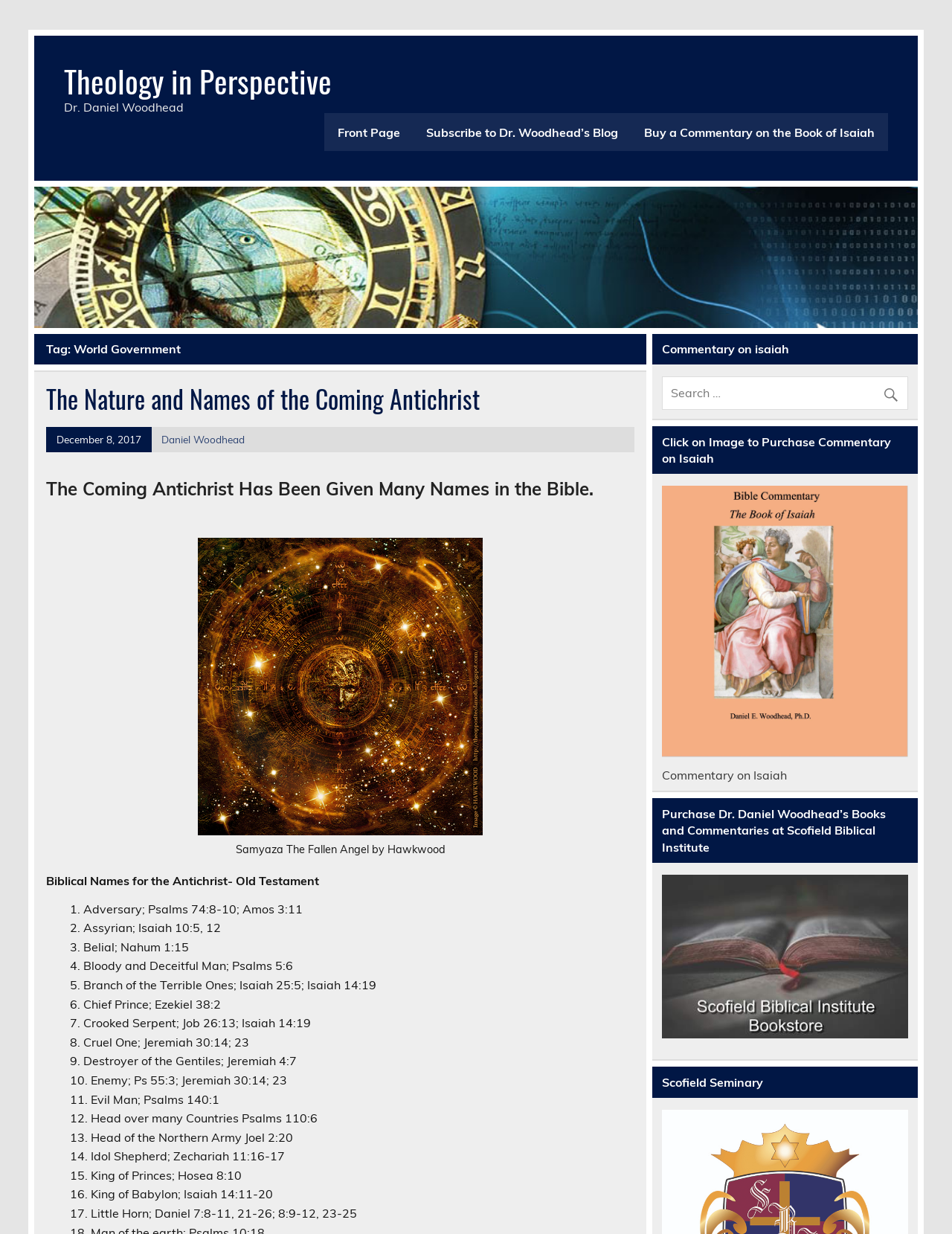Could you determine the bounding box coordinates of the clickable element to complete the instruction: "Click on the link to read about the nature and names of the coming Antichrist"? Provide the coordinates as four float numbers between 0 and 1, i.e., [left, top, right, bottom].

[0.049, 0.308, 0.504, 0.338]